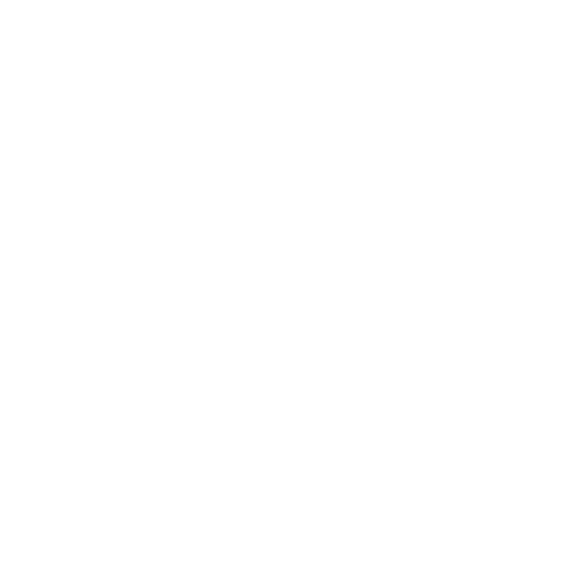Please give a short response to the question using one word or a phrase:
What is the school's approach to teaching?

Nurturing